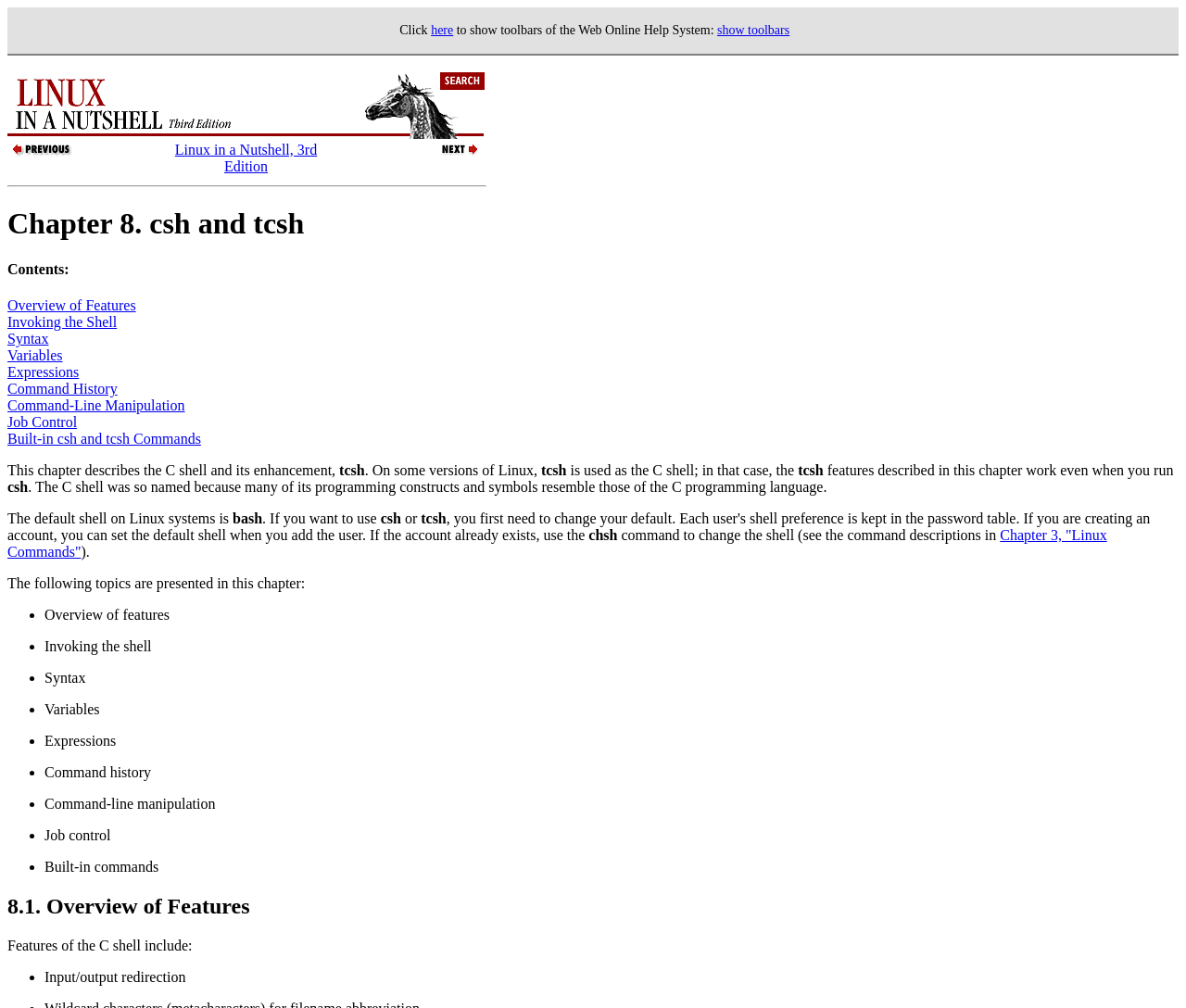Please find the bounding box for the following UI element description. Provide the coordinates in (top-left x, top-left y, bottom-right x, bottom-right y) format, with values between 0 and 1: show toolbars

[0.605, 0.023, 0.666, 0.037]